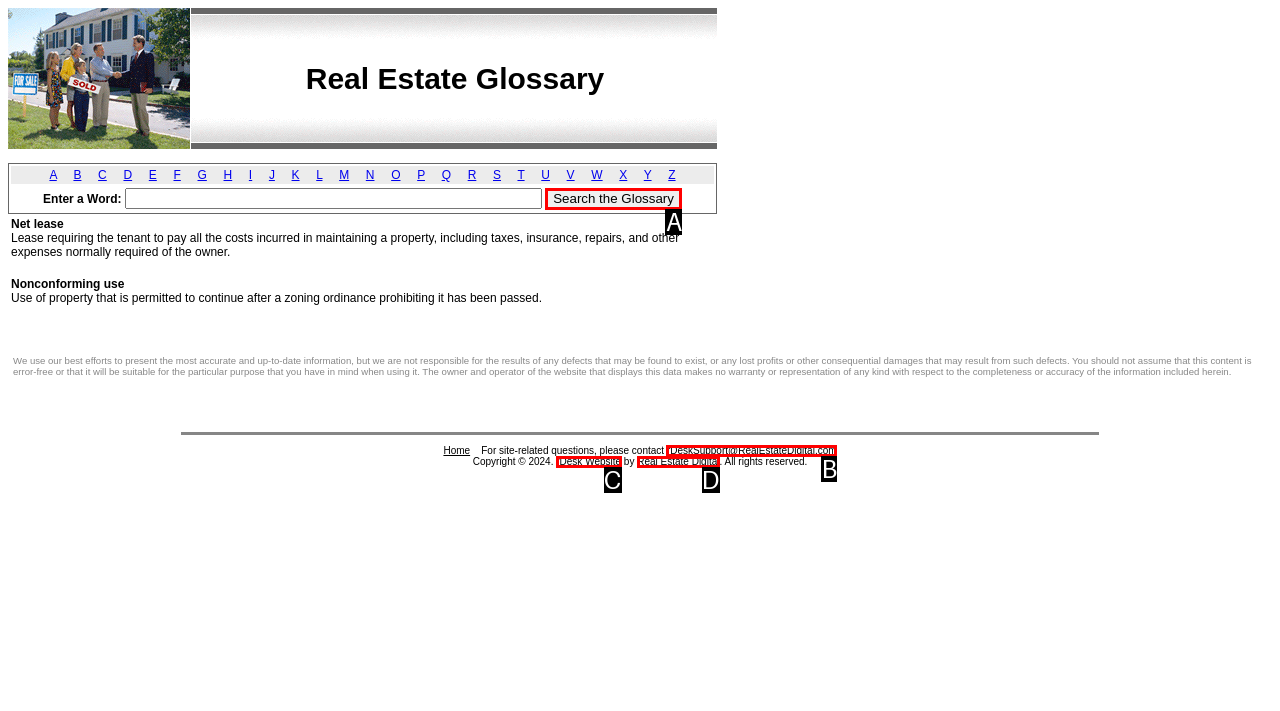Based on the description: rDesk Website, select the HTML element that fits best. Provide the letter of the matching option.

C